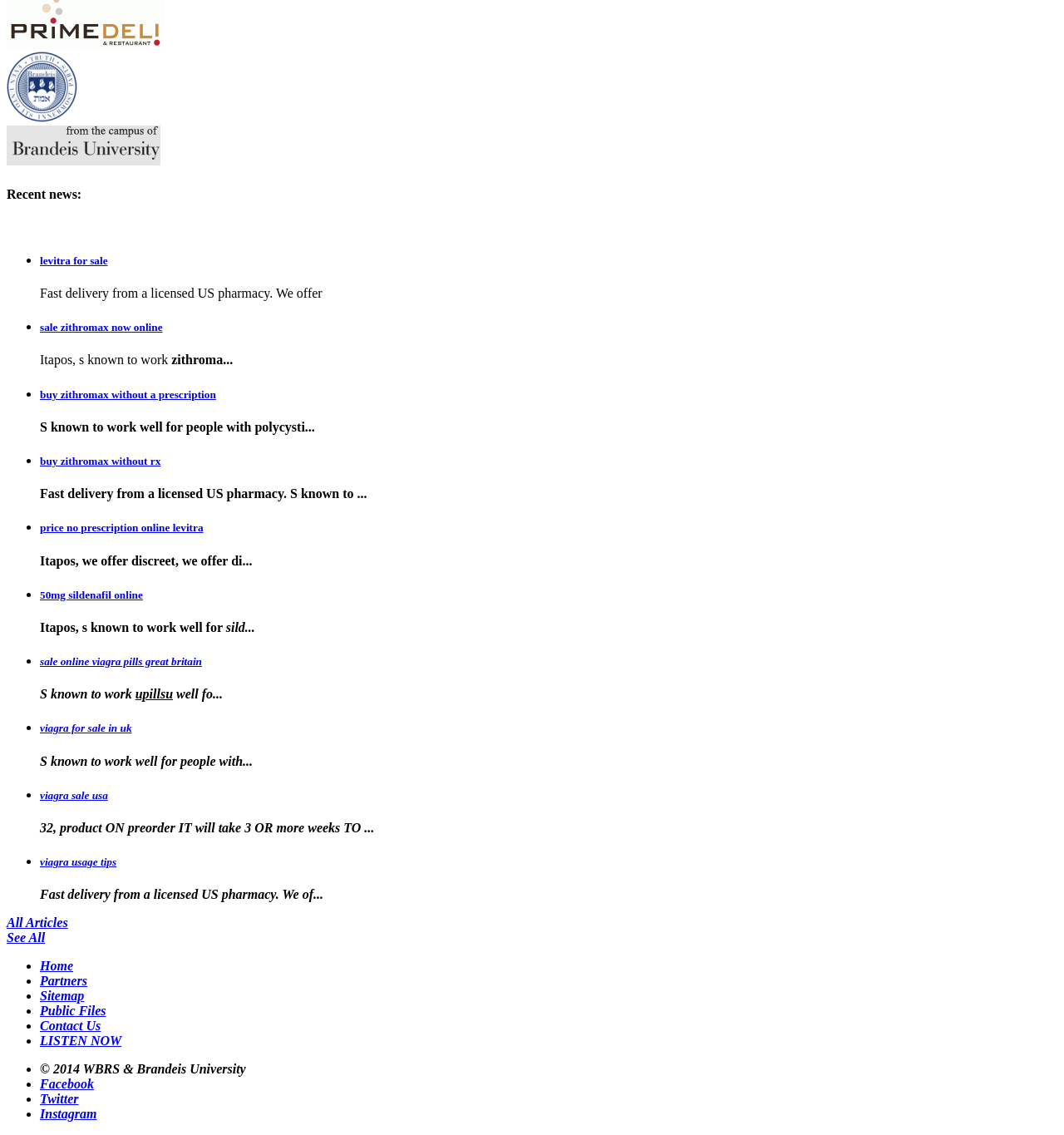What is the purpose of the links on the webpage?
Analyze the image and deliver a detailed answer to the question.

The links on the webpage have text such as 'levitra for sale', 'sale zithromax now online', and 'buy zithromax without a prescription', suggesting that the purpose of these links is to allow users to buy or learn about medications.